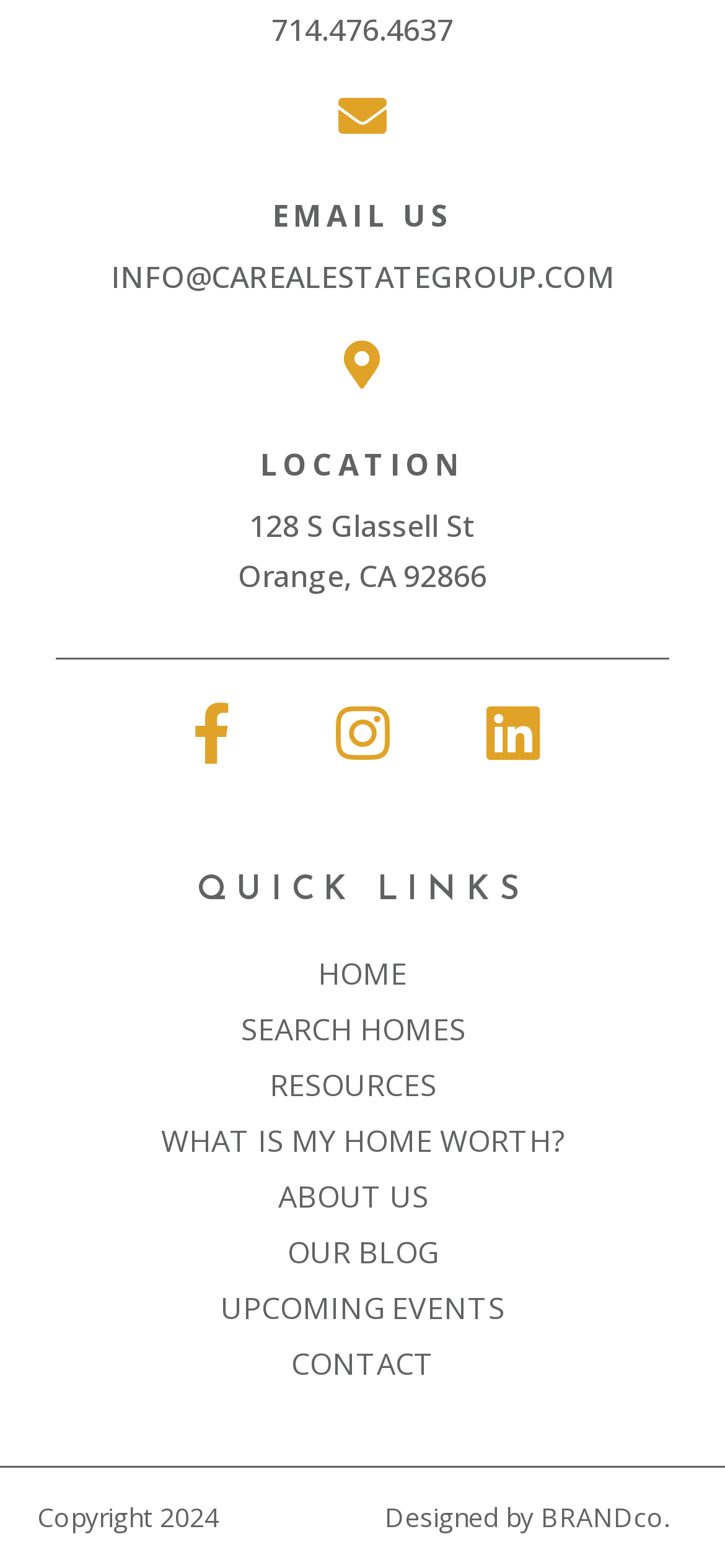Determine the bounding box of the UI element mentioned here: "What is my home worth?". The coordinates must be in the format [left, top, right, bottom] with values ranging from 0 to 1.

[0.051, 0.71, 0.949, 0.746]